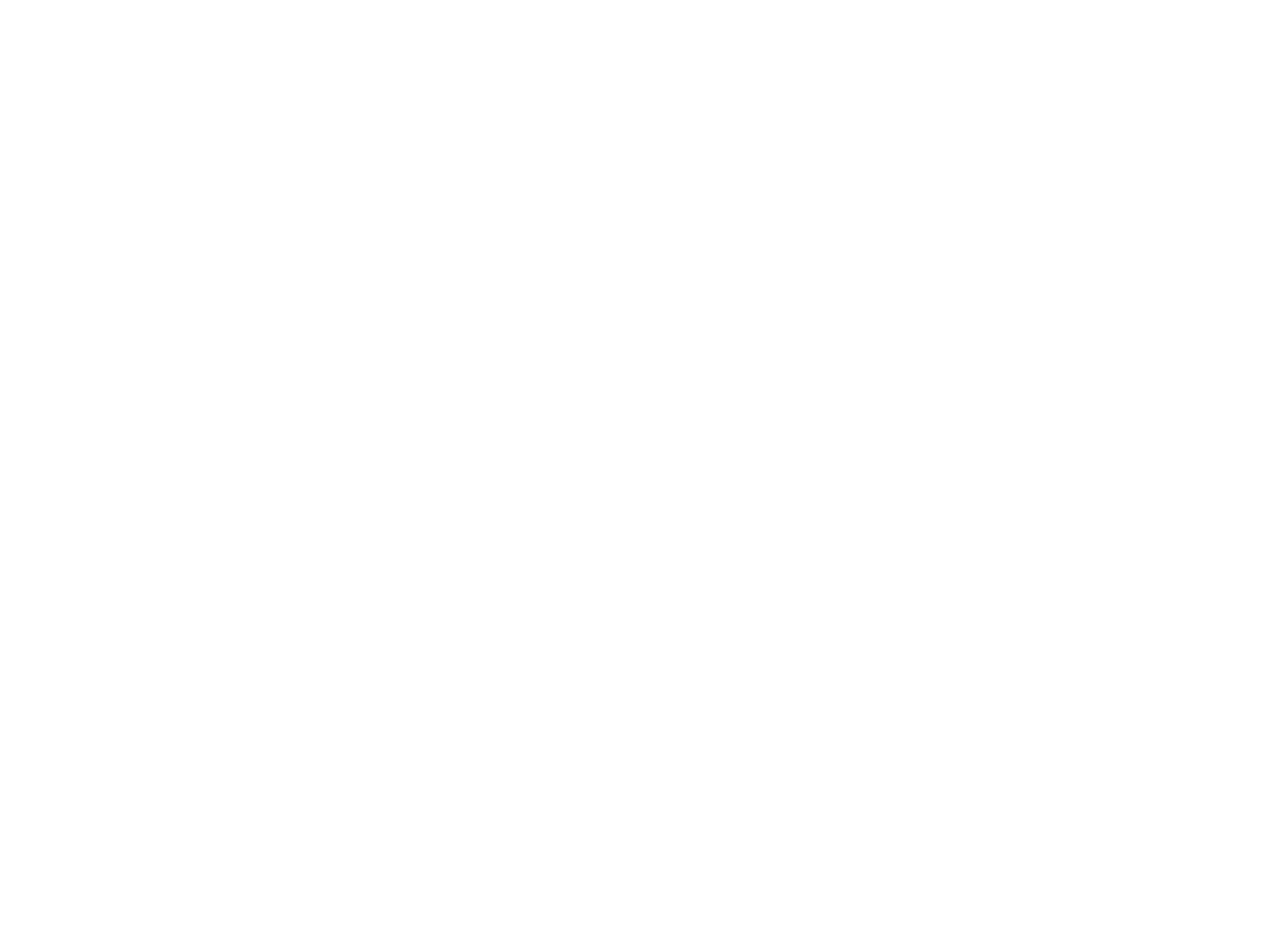Can you find the bounding box coordinates for the element that needs to be clicked to execute this instruction: "Click on the 'Uncategorized' link"? The coordinates should be given as four float numbers between 0 and 1, i.e., [left, top, right, bottom].

[0.474, 0.093, 0.537, 0.106]